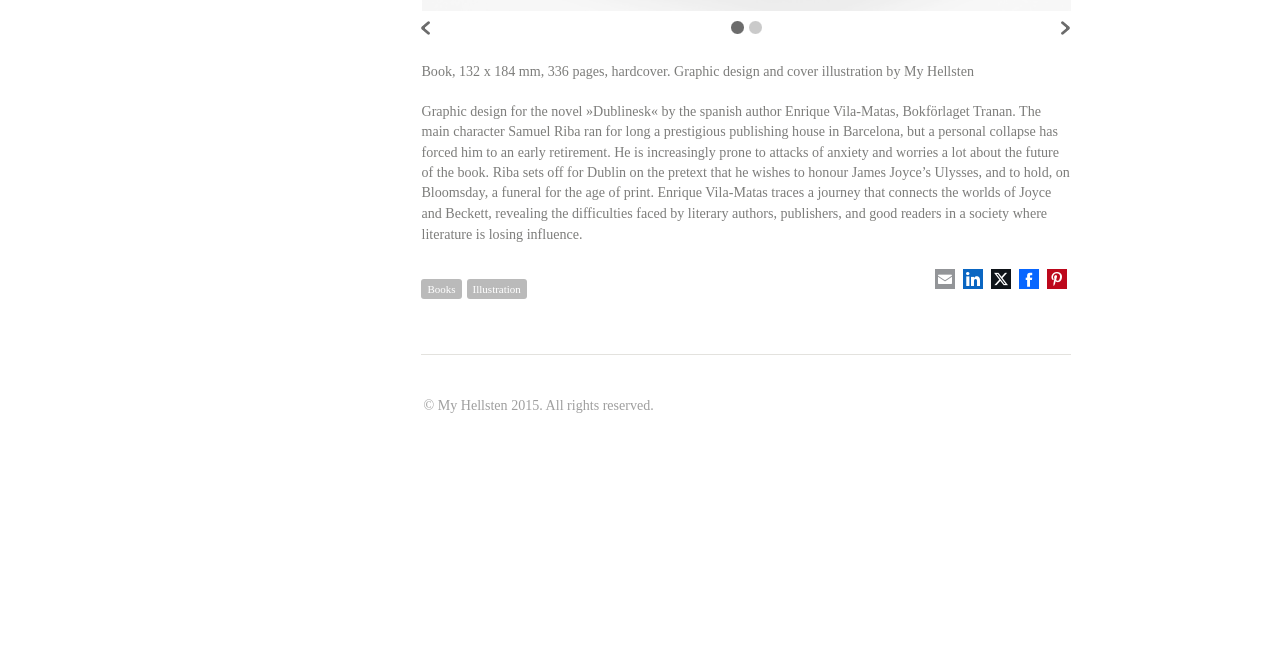Extract the bounding box for the UI element that matches this description: "Home page".

None